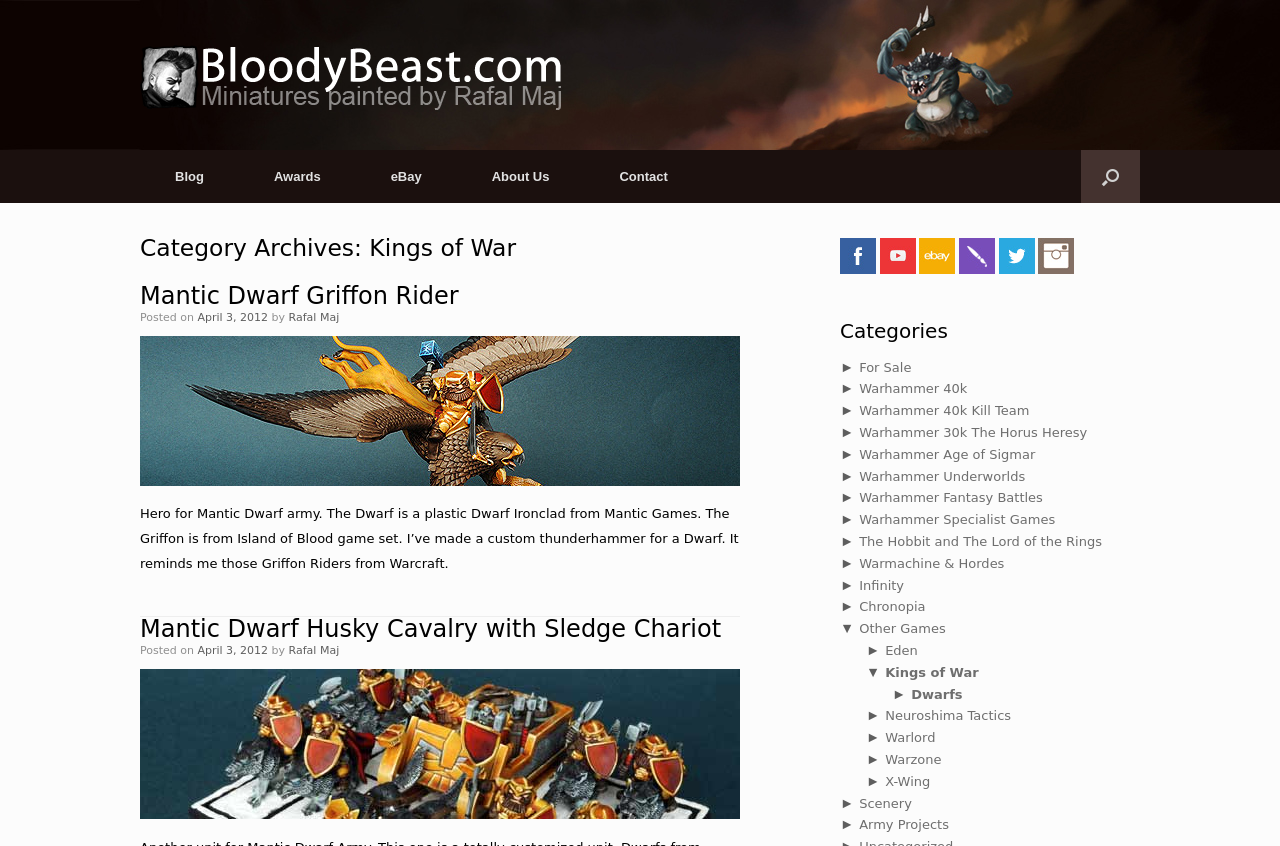Please identify the bounding box coordinates of the clickable area that will allow you to execute the instruction: "Click the 'Blog' link".

[0.109, 0.177, 0.187, 0.24]